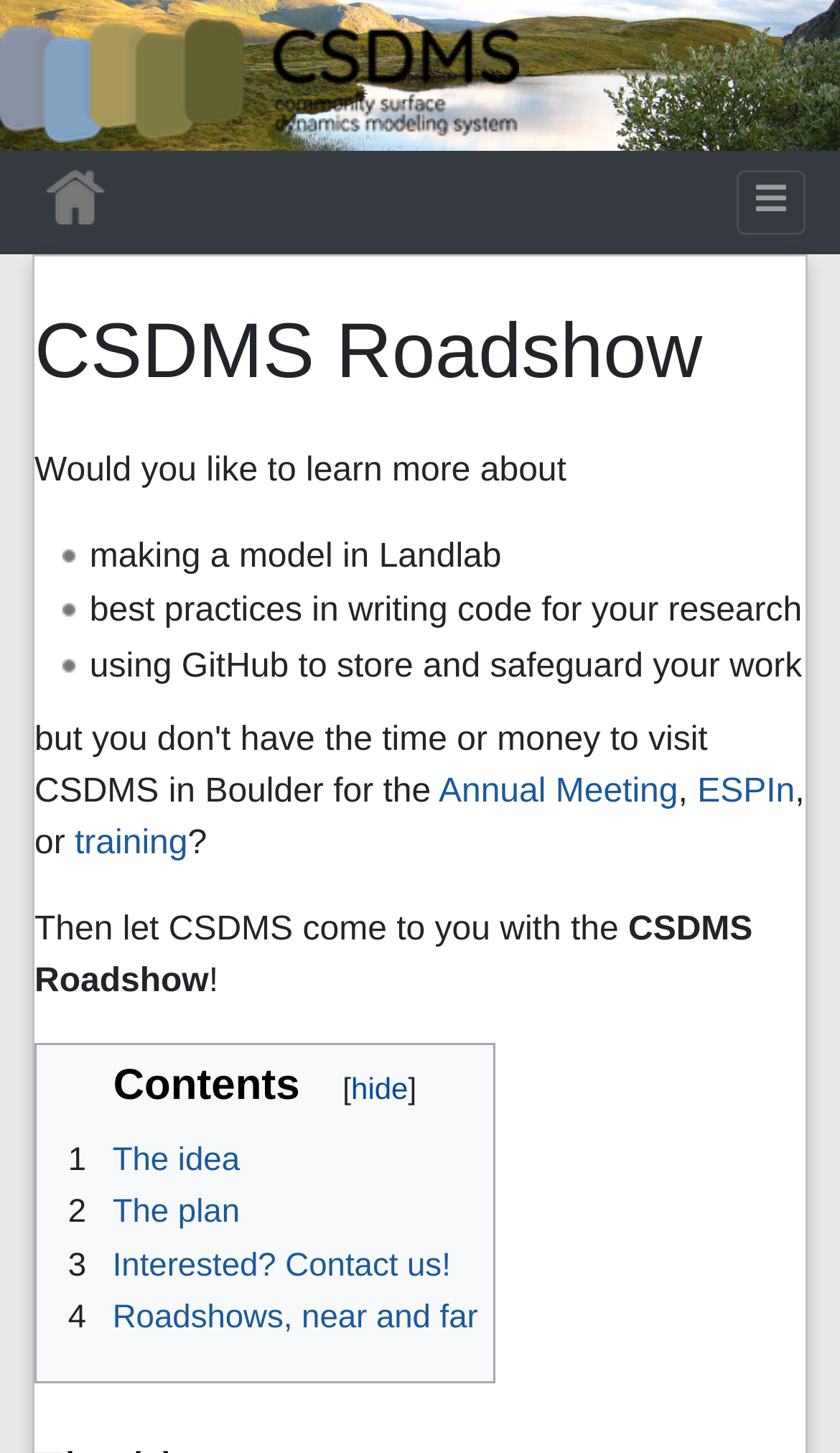Please find the bounding box coordinates of the section that needs to be clicked to achieve this instruction: "Jump to navigation".

[0.196, 0.179, 0.383, 0.205]